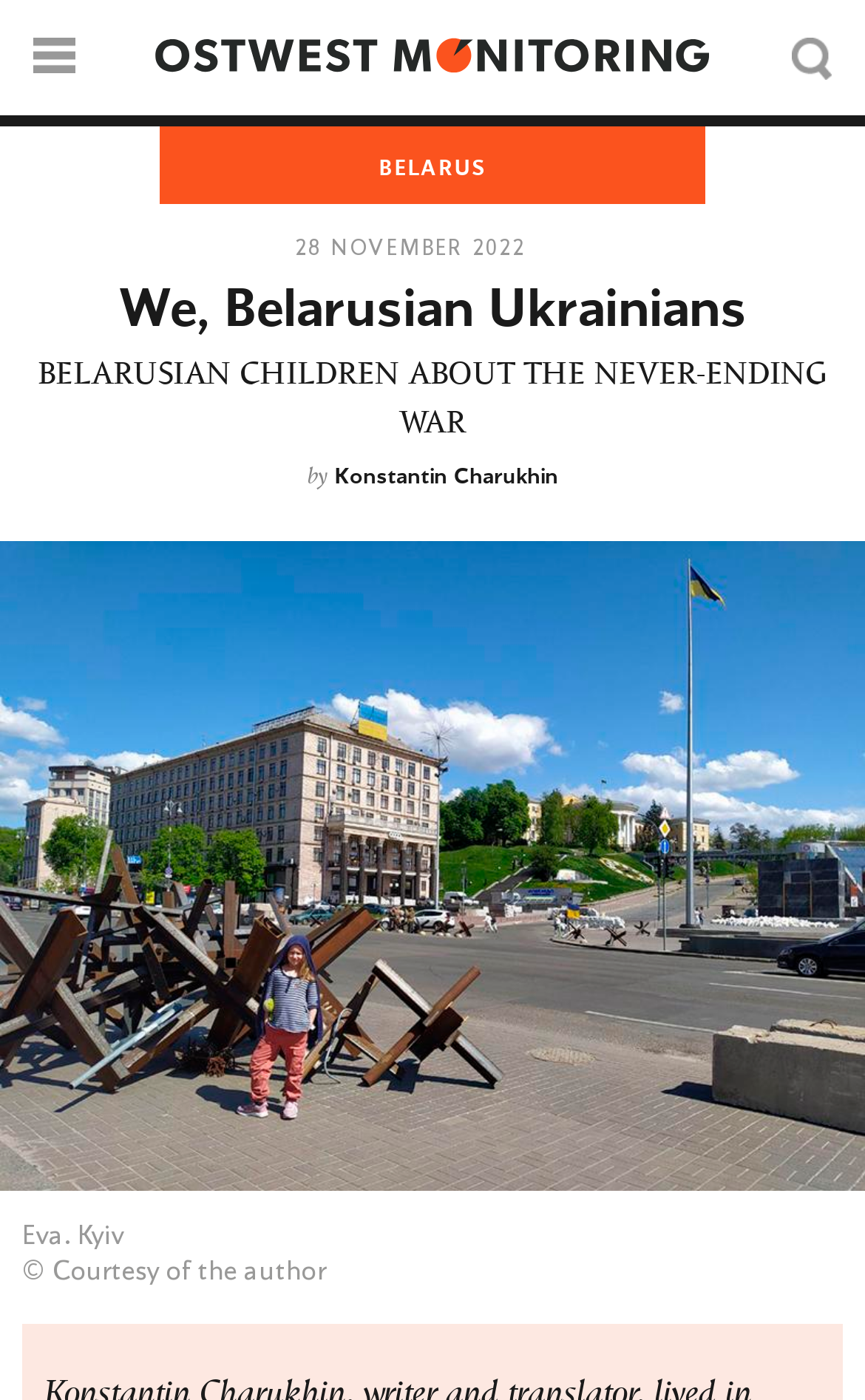Provide your answer in one word or a succinct phrase for the question: 
What is the date of the article?

28 NOVEMBER 2022